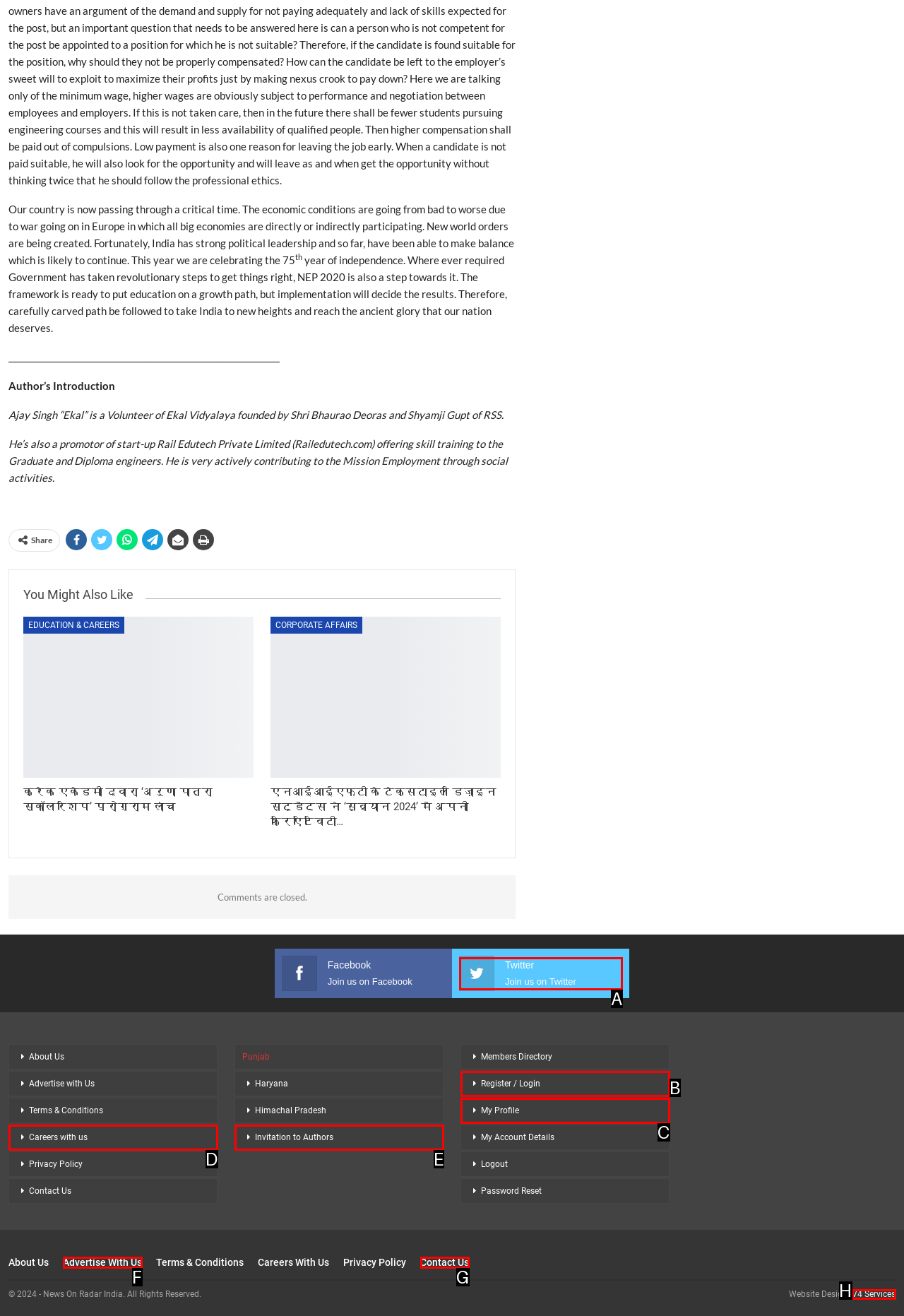From the description: Twitter Join us on Twitter, select the HTML element that fits best. Reply with the letter of the appropriate option.

A